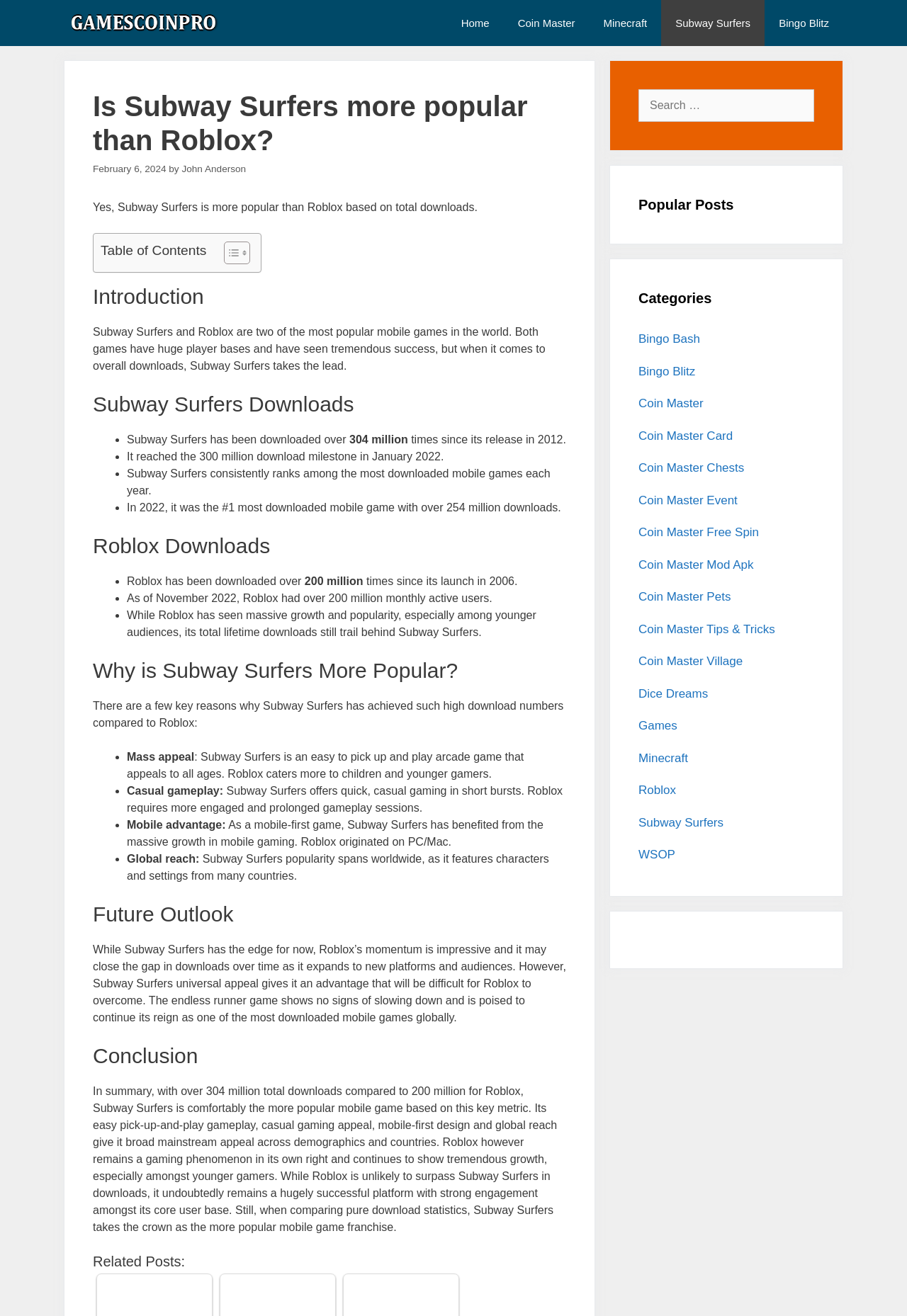How many times has Subway Surfers been downloaded?
Based on the screenshot, provide a one-word or short-phrase response.

Over 304 million